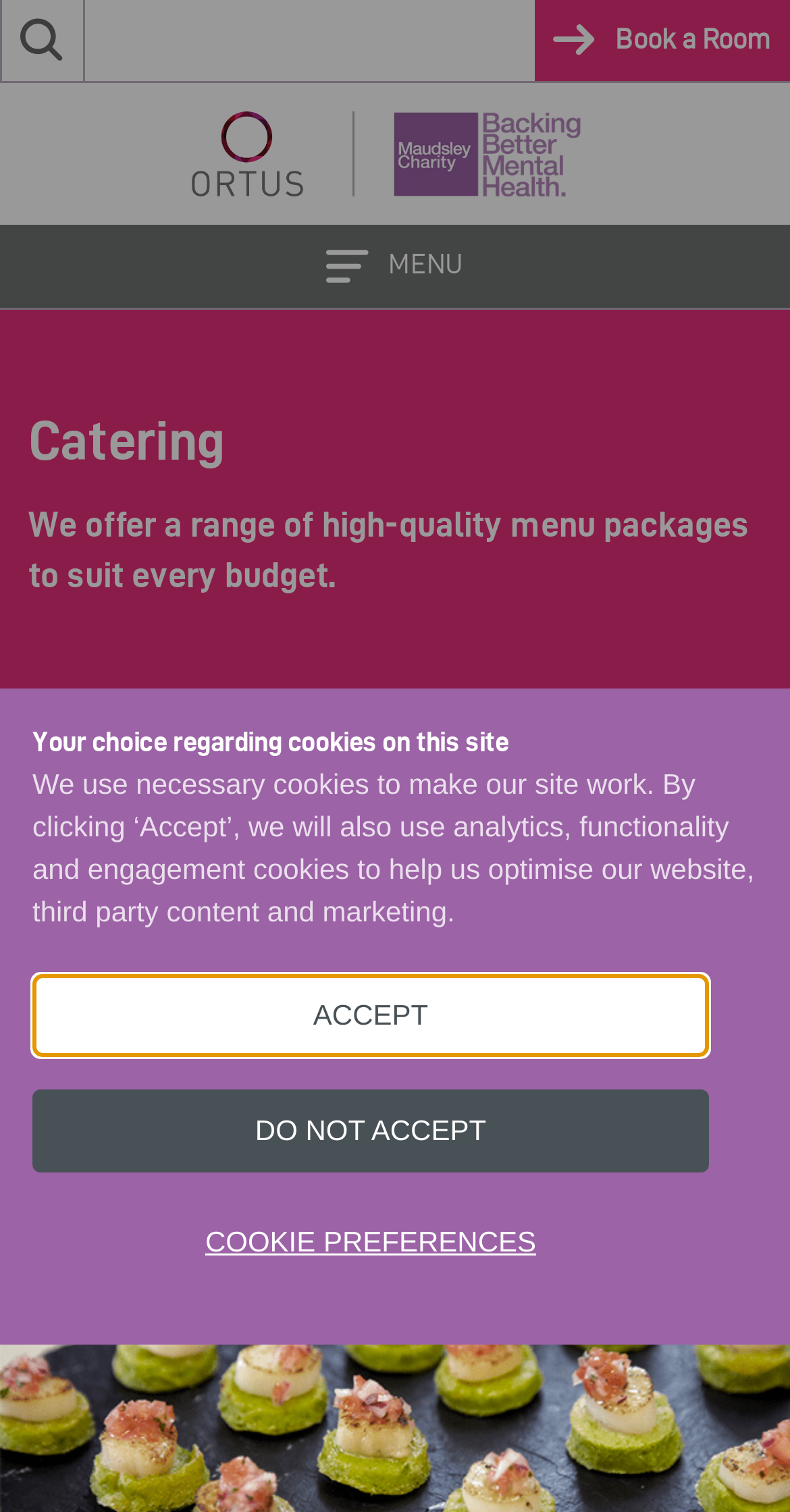Please provide the bounding box coordinates for the element that needs to be clicked to perform the instruction: "View Ortus Events". The coordinates must consist of four float numbers between 0 and 1, formatted as [left, top, right, bottom].

[0.239, 0.073, 0.423, 0.129]